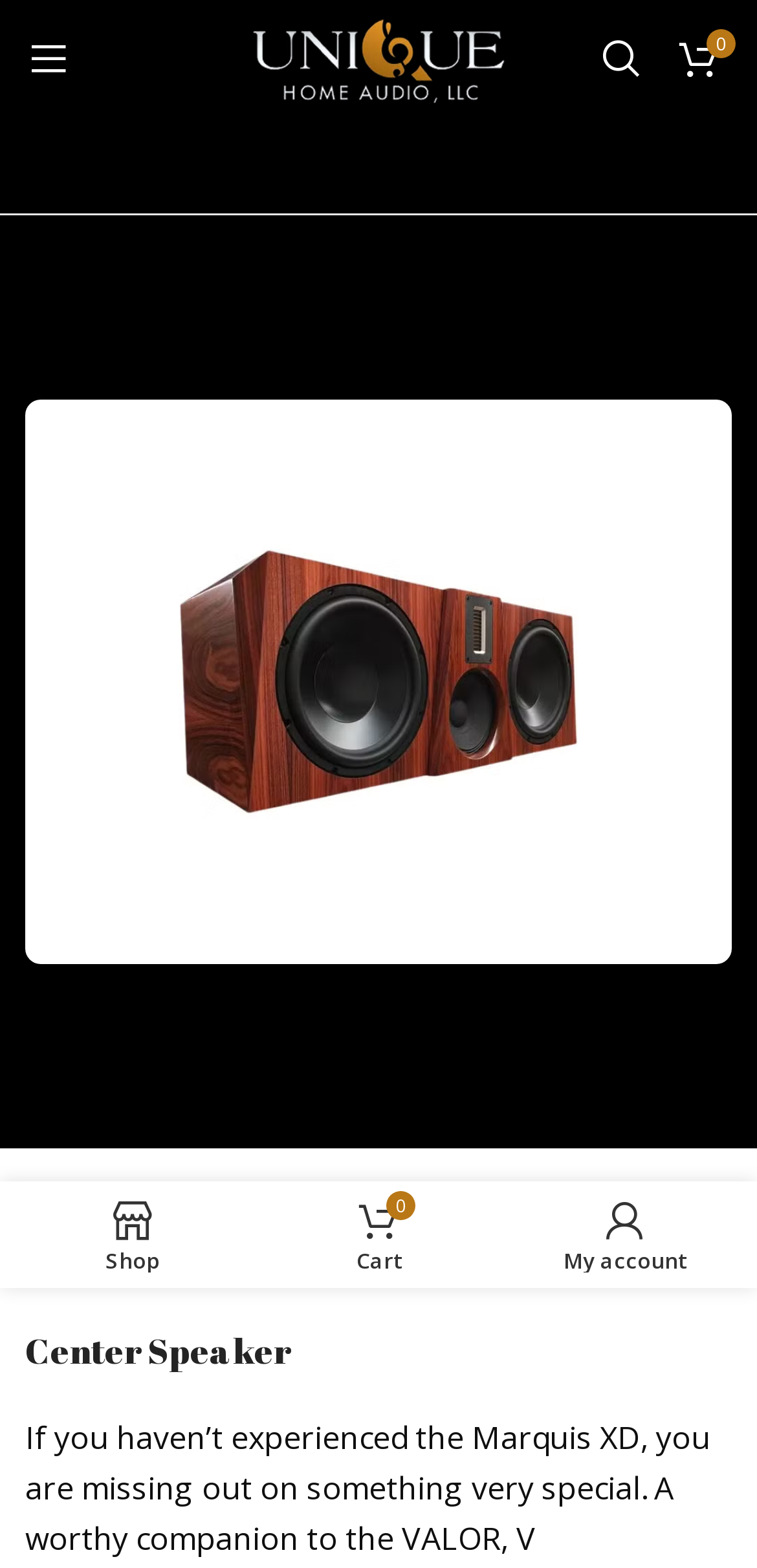Please answer the following question using a single word or phrase: 
What is the type of product?

Center Speaker